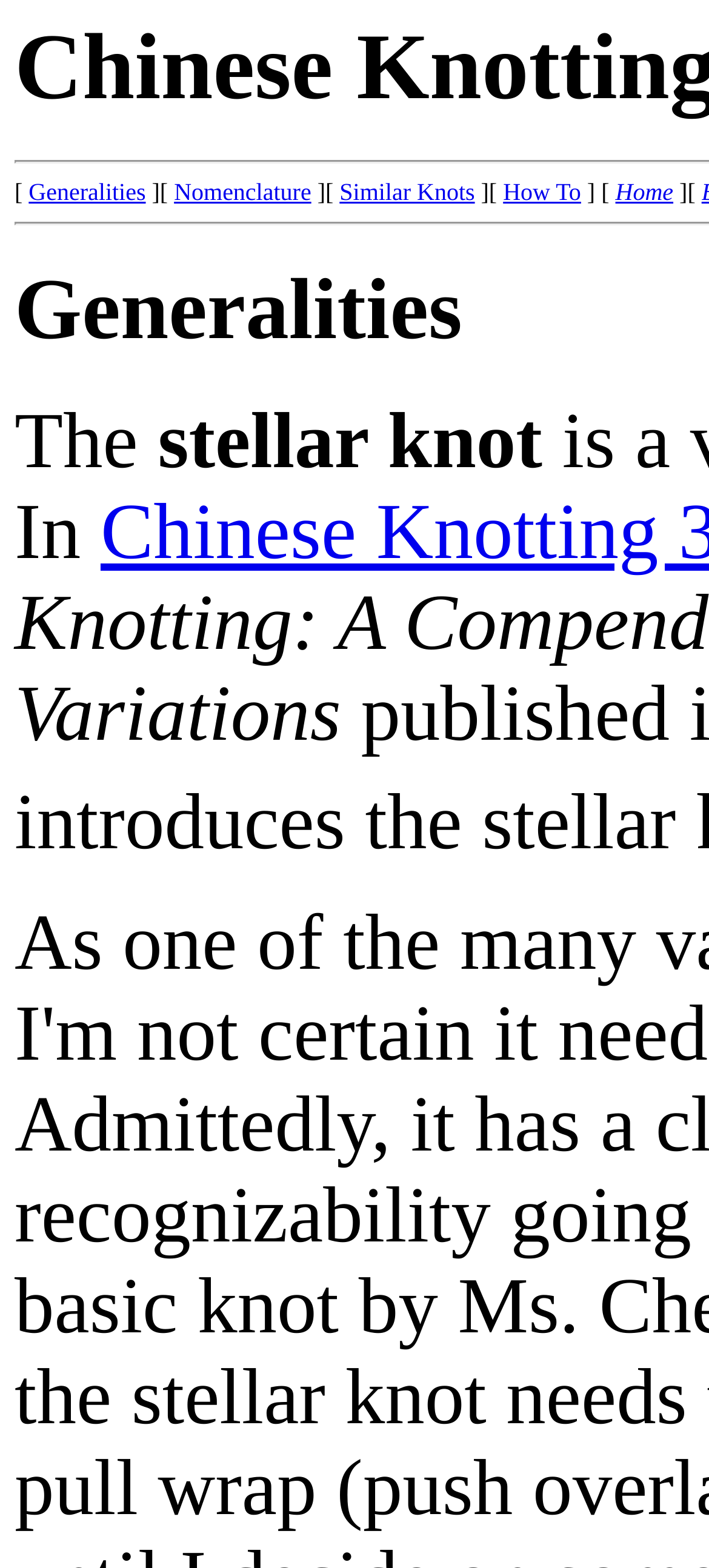What are the categories of information about the stellar knot?
Provide a thorough and detailed answer to the question.

The categories of information about the stellar knot can be found in the links on the top of the webpage, which are 'Generalities', 'Nomenclature', 'Similar Knots', and 'How To'.